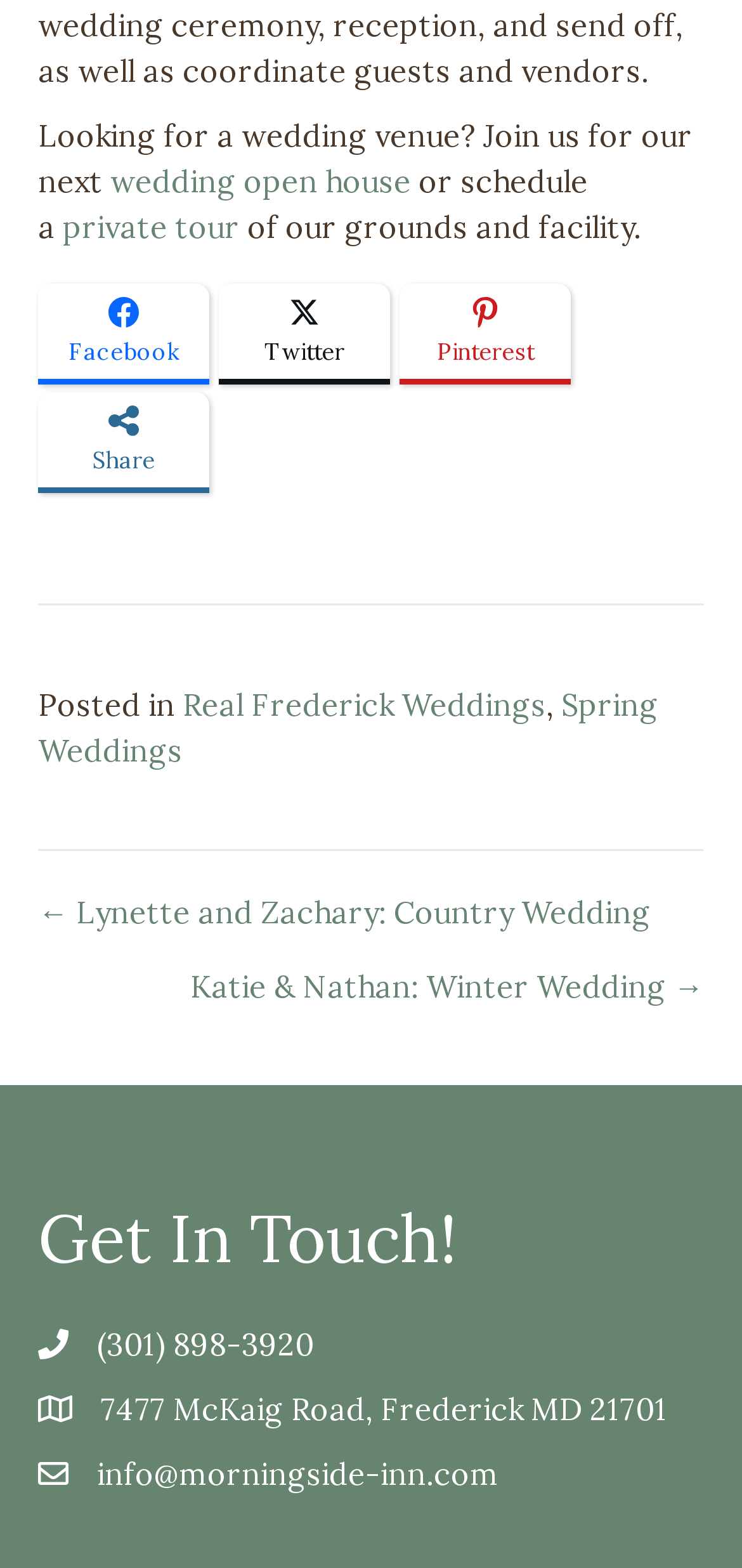Show the bounding box coordinates of the region that should be clicked to follow the instruction: "Call (301) 898-3920."

[0.131, 0.843, 0.423, 0.872]